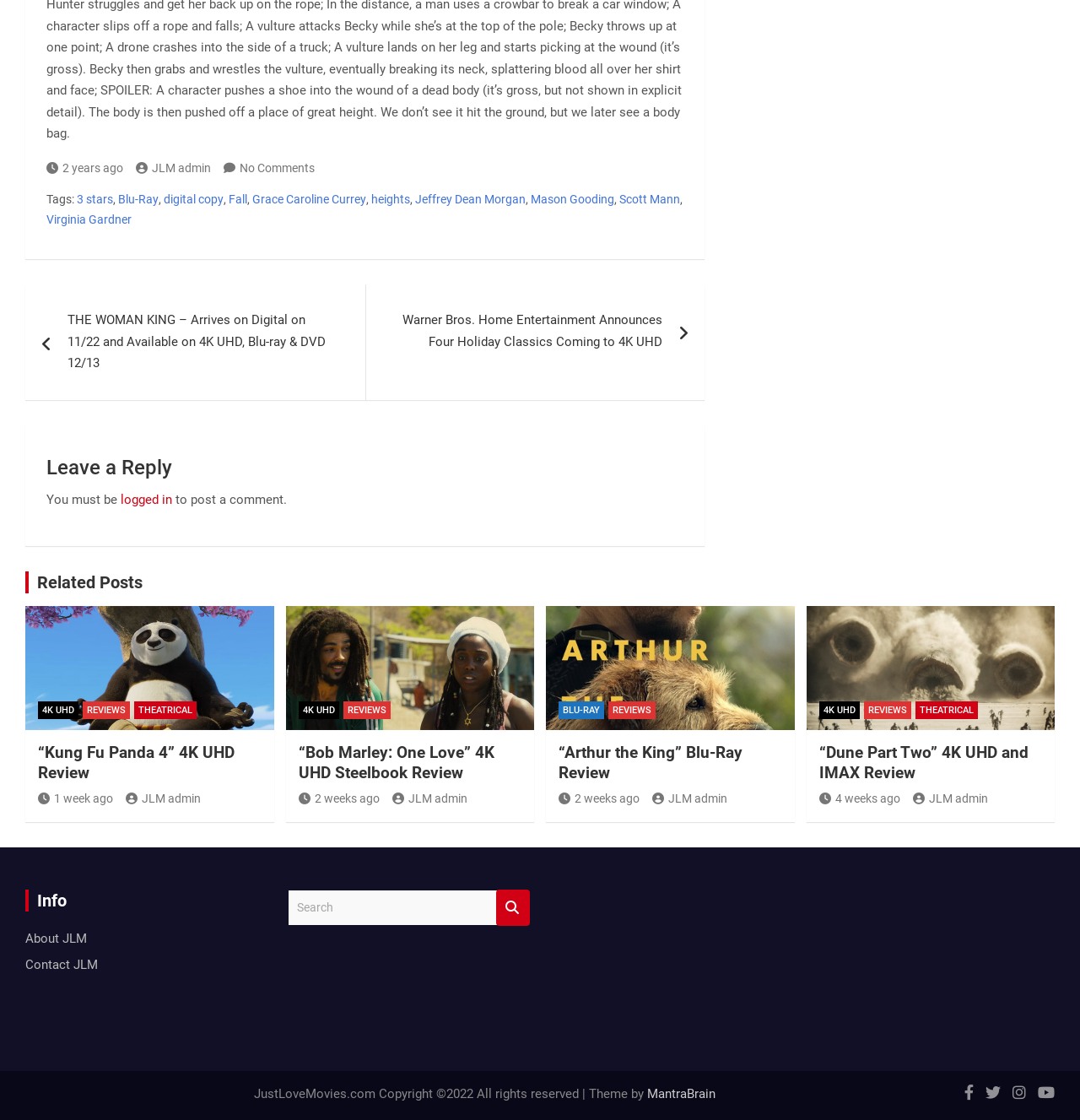What type of media formats are mentioned on the webpage?
Please give a detailed answer to the question using the information shown in the image.

The webpage mentions different media formats such as 4K UHD, Blu-Ray, and Digital in the post headings and links, indicating that the website reviews or discusses movies in these formats.